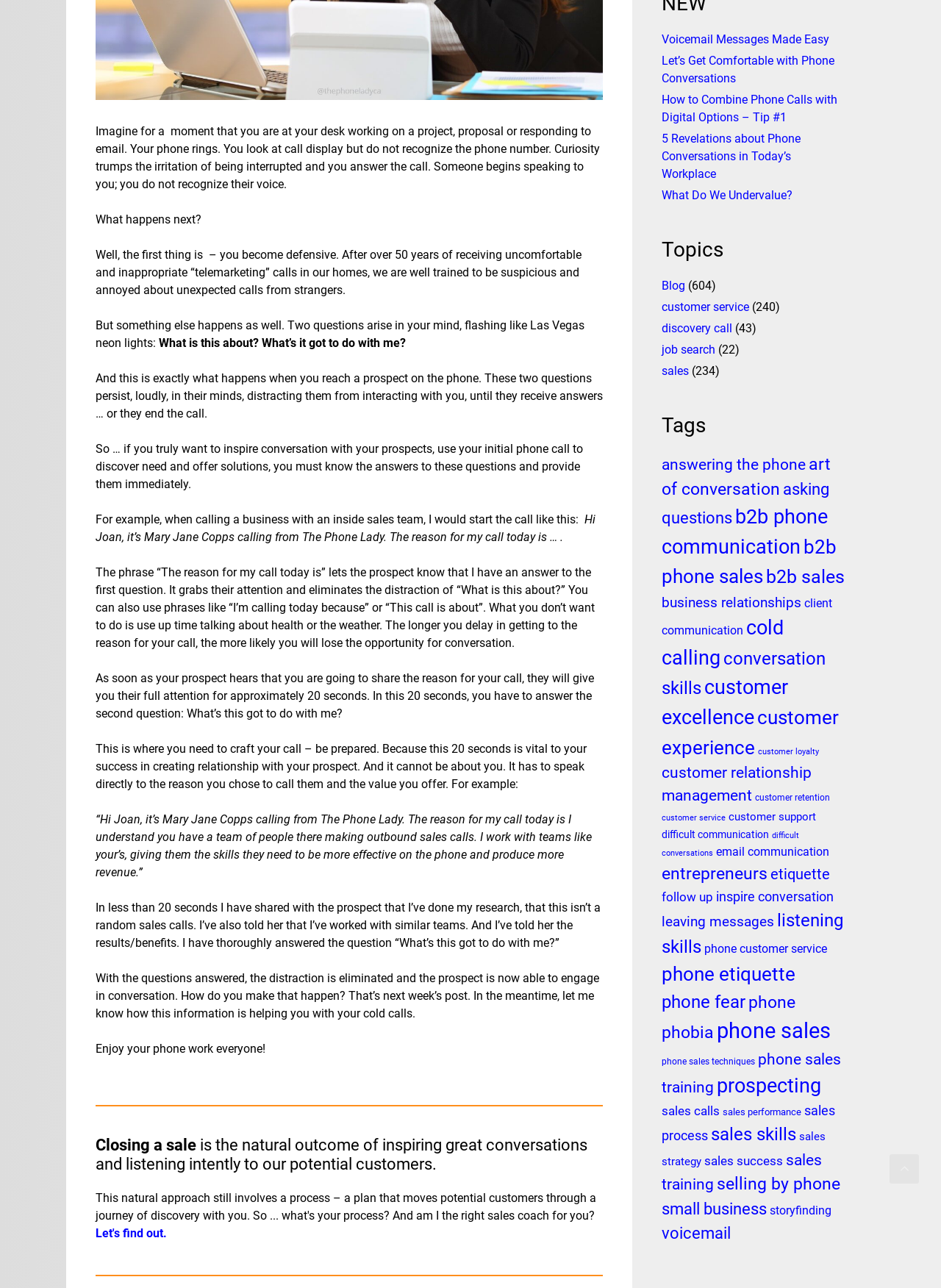Please determine the bounding box coordinates, formatted as (top-left x, top-left y, bottom-right x, bottom-right y), with all values as floating point numbers between 0 and 1. Identify the bounding box of the region described as: What Do We Undervalue?

[0.703, 0.146, 0.842, 0.157]